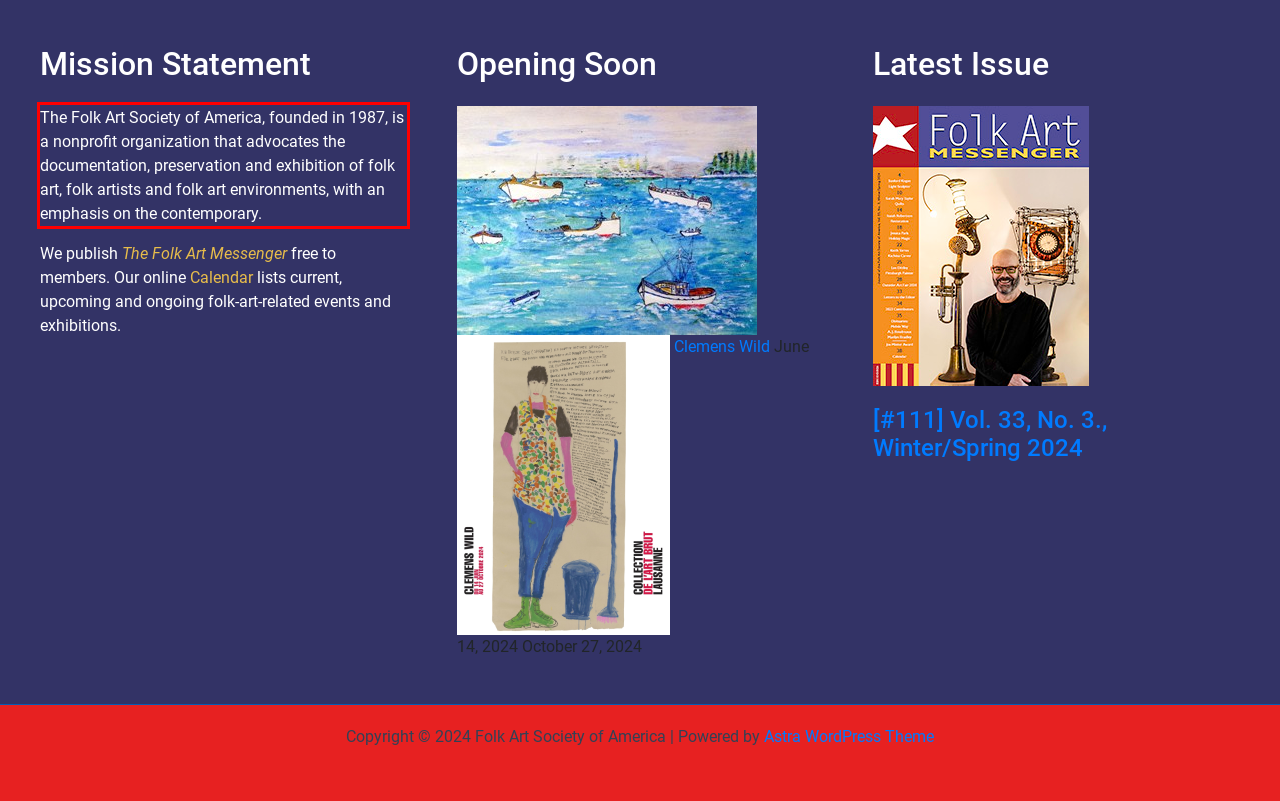You are provided with a screenshot of a webpage featuring a red rectangle bounding box. Extract the text content within this red bounding box using OCR.

The Folk Art Society of America, founded in 1987, is a nonprofit organization that advocates the documentation, preservation and exhibition of folk art, folk artists and folk art environments, with an emphasis on the contemporary.